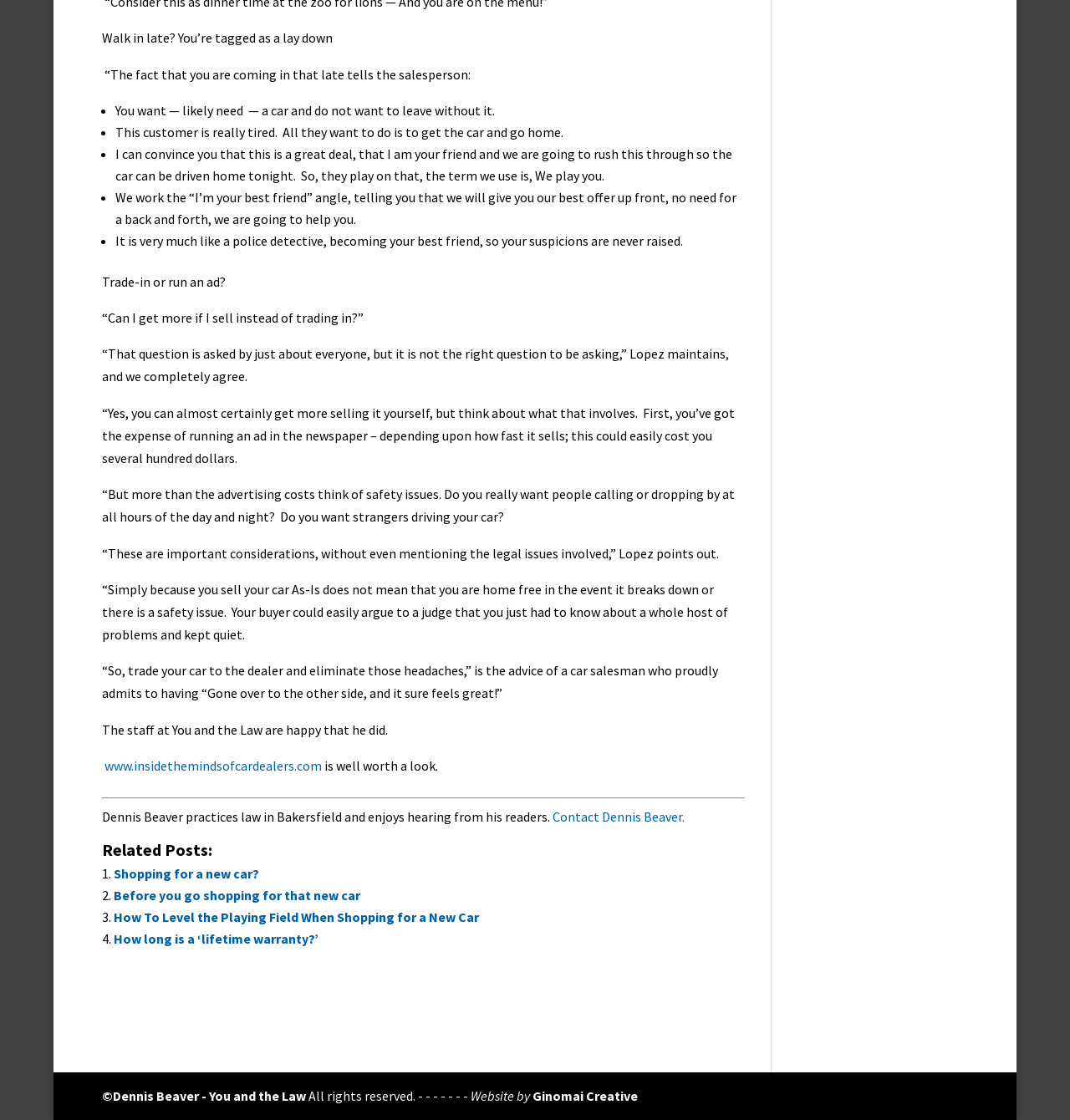For the given element description Shopping for a new car?, determine the bounding box coordinates of the UI element. The coordinates should follow the format (top-left x, top-left y, bottom-right x, bottom-right y) and be within the range of 0 to 1.

[0.106, 0.773, 0.242, 0.787]